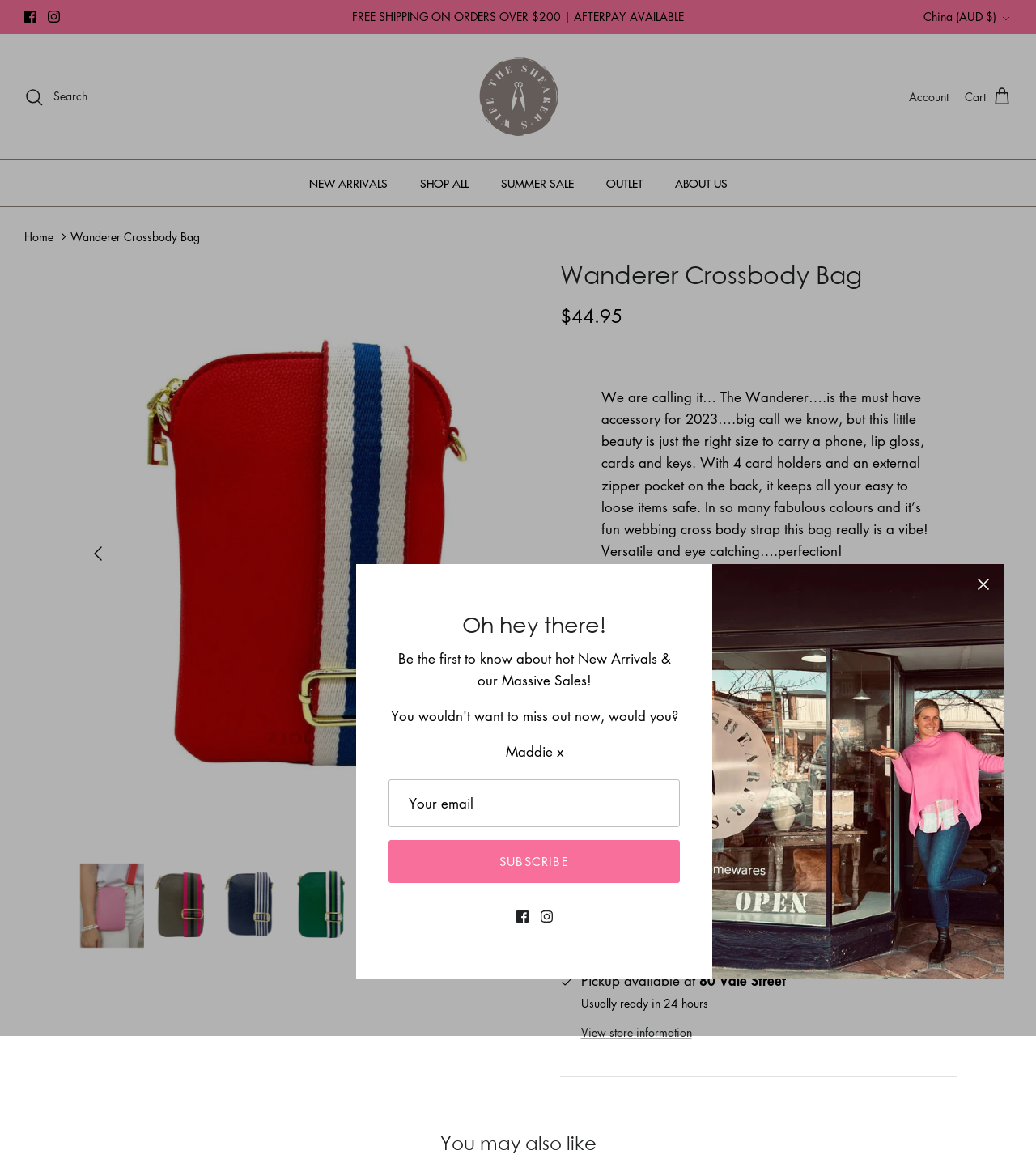Given the element description: "Buy now with ShopPayBuy with", predict the bounding box coordinates of this UI element. The coordinates must be four float numbers between 0 and 1, given as [left, top, right, bottom].

[0.54, 0.767, 0.923, 0.8]